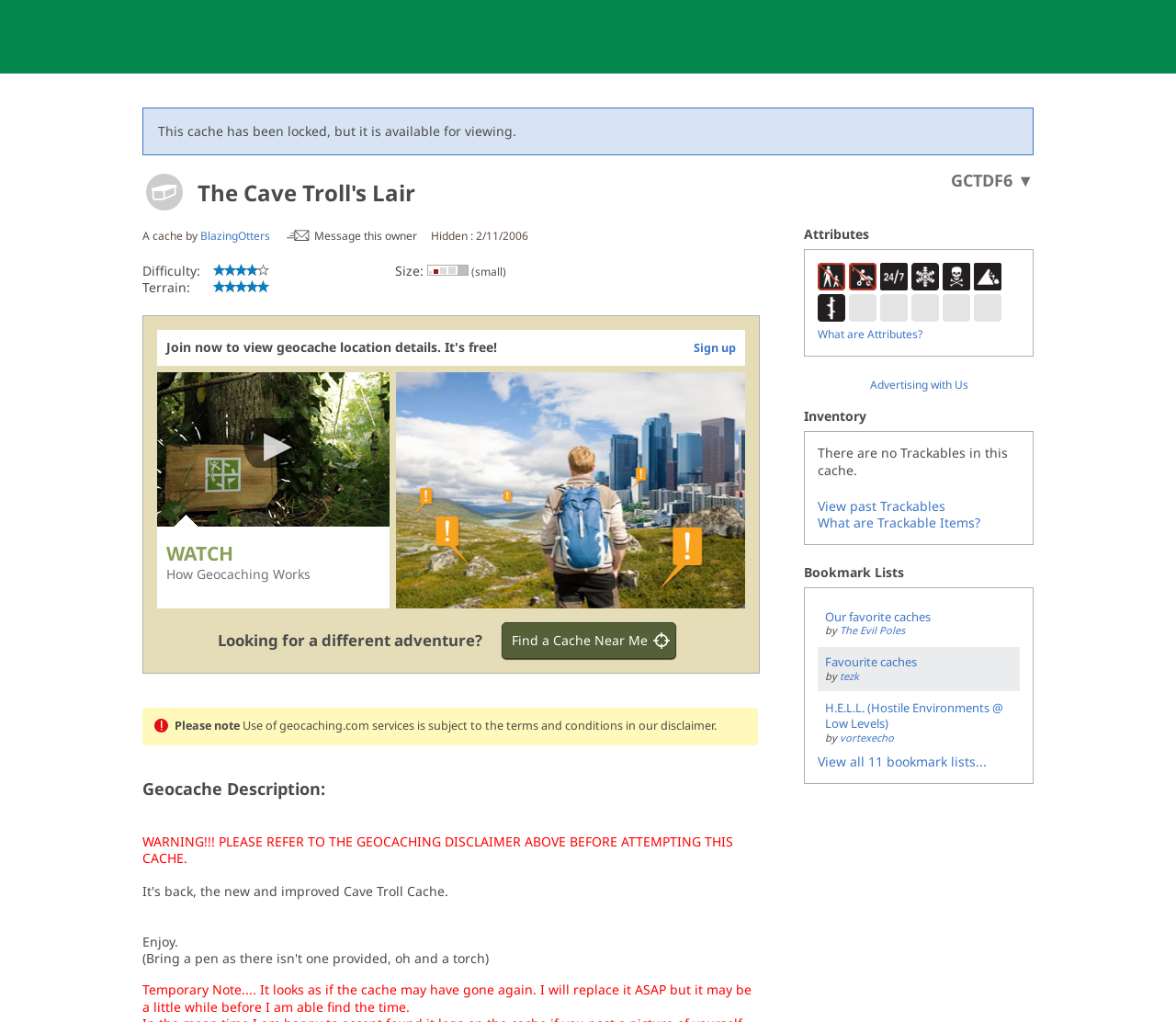Please specify the bounding box coordinates of the element that should be clicked to execute the given instruction: 'View cache details'. Ensure the coordinates are four float numbers between 0 and 1, expressed as [left, top, right, bottom].

[0.809, 0.166, 0.879, 0.187]